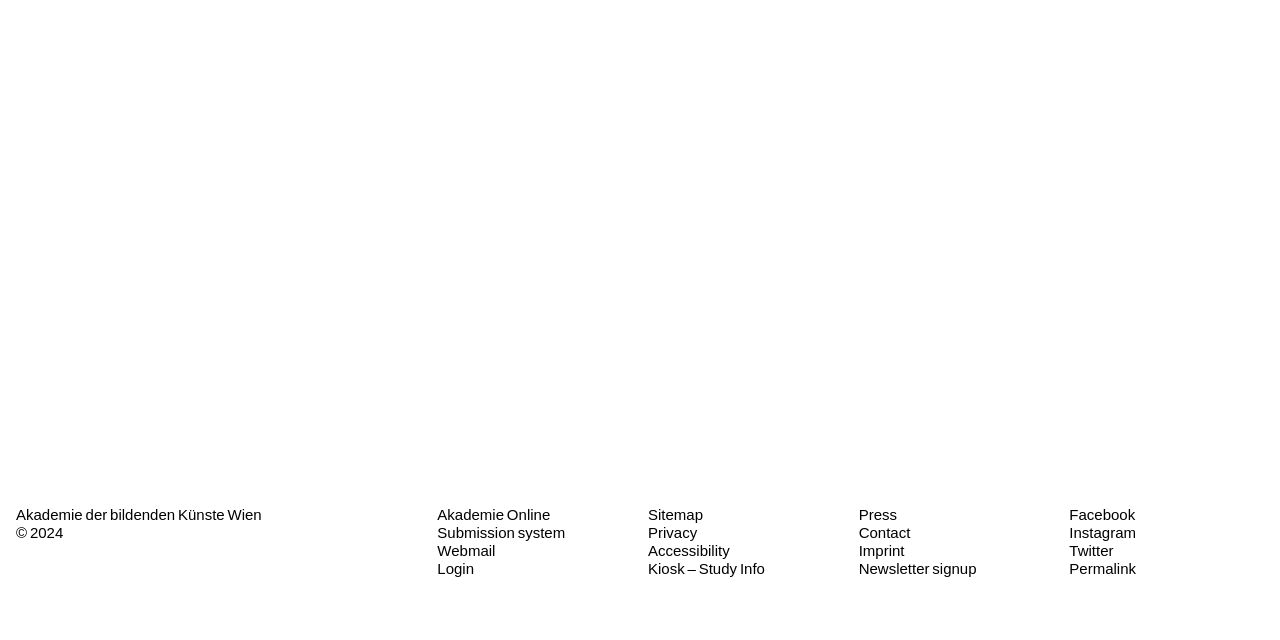Extract the bounding box coordinates for the described element: "Akademie der bildenden Künste Wien". The coordinates should be represented as four float numbers between 0 and 1: [left, top, right, bottom].

[0.012, 0.791, 0.204, 0.817]